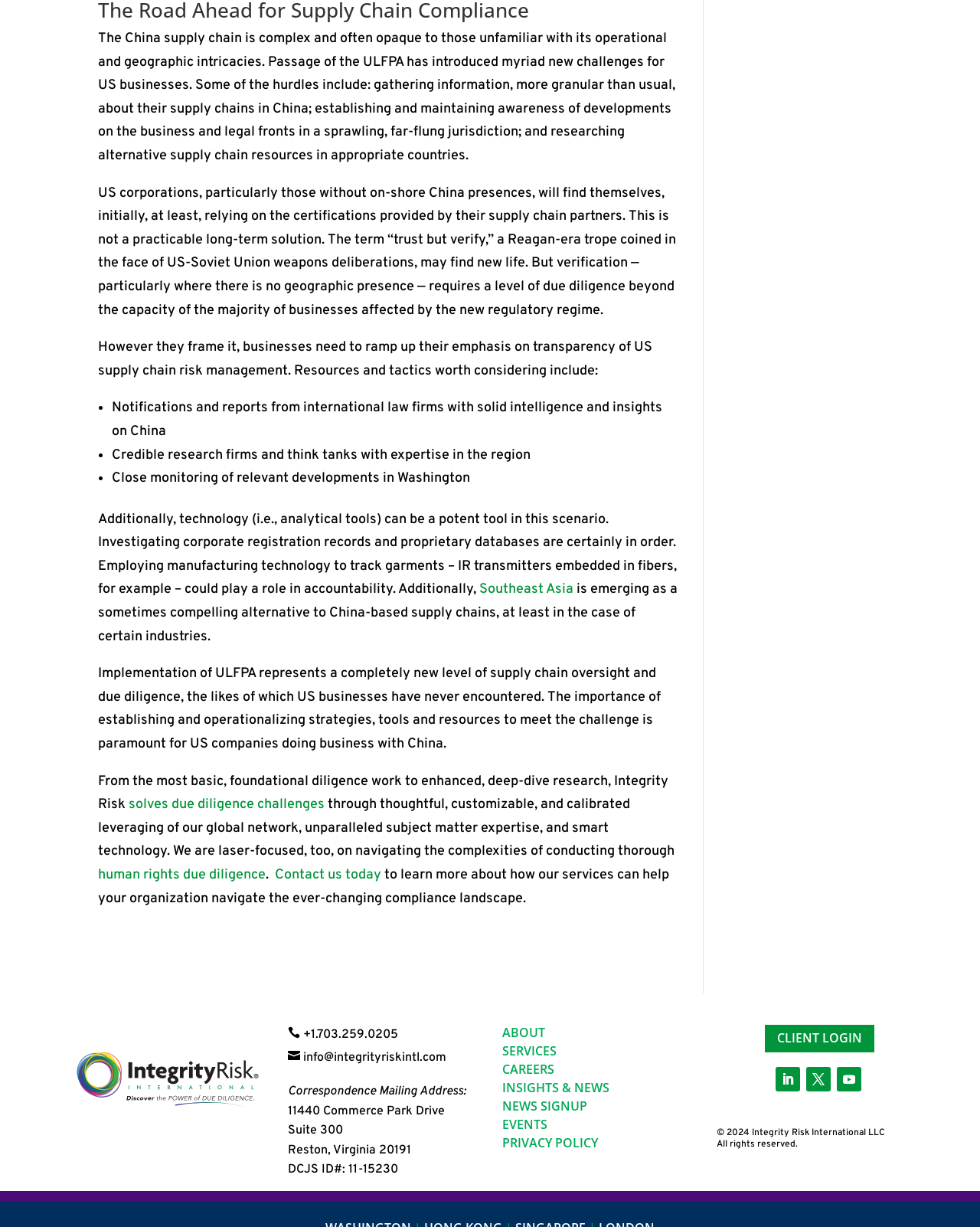Locate the bounding box coordinates of the element I should click to achieve the following instruction: "Contact us today to learn more about our services".

[0.28, 0.706, 0.389, 0.72]